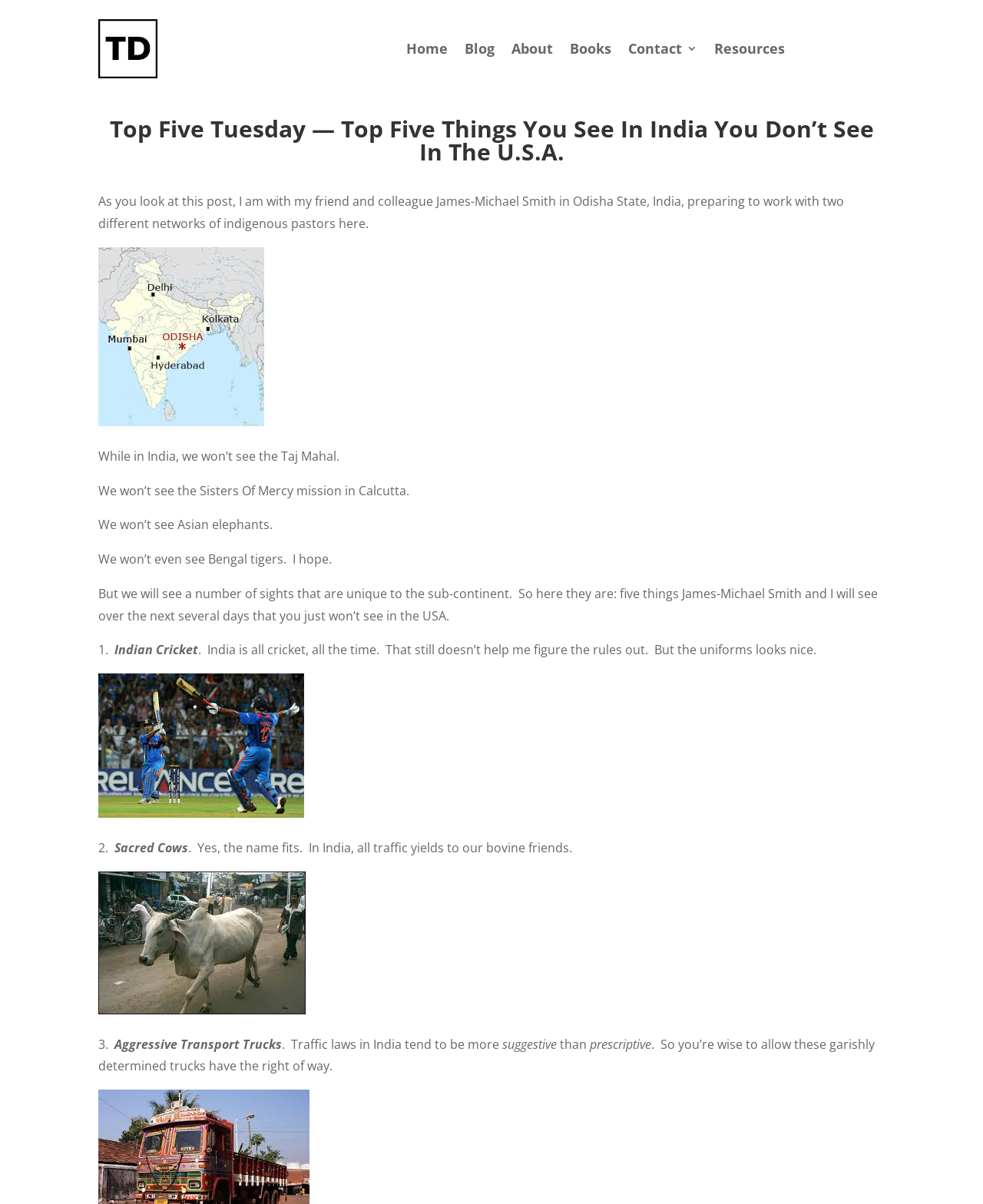Use a single word or phrase to answer the question:
How many images are in the blog post?

4